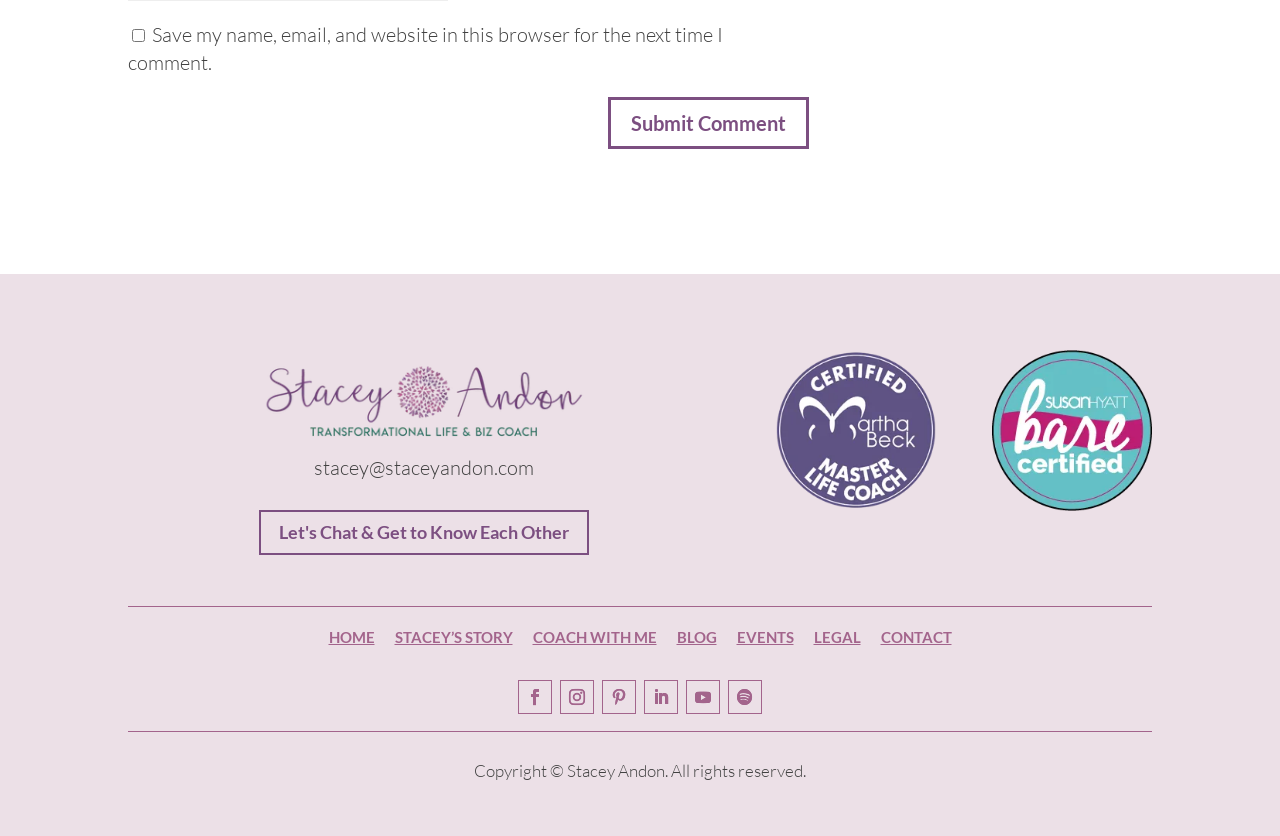Find the bounding box coordinates of the clickable region needed to perform the following instruction: "Visit Stacey's story". The coordinates should be provided as four float numbers between 0 and 1, i.e., [left, top, right, bottom].

[0.308, 0.752, 0.4, 0.773]